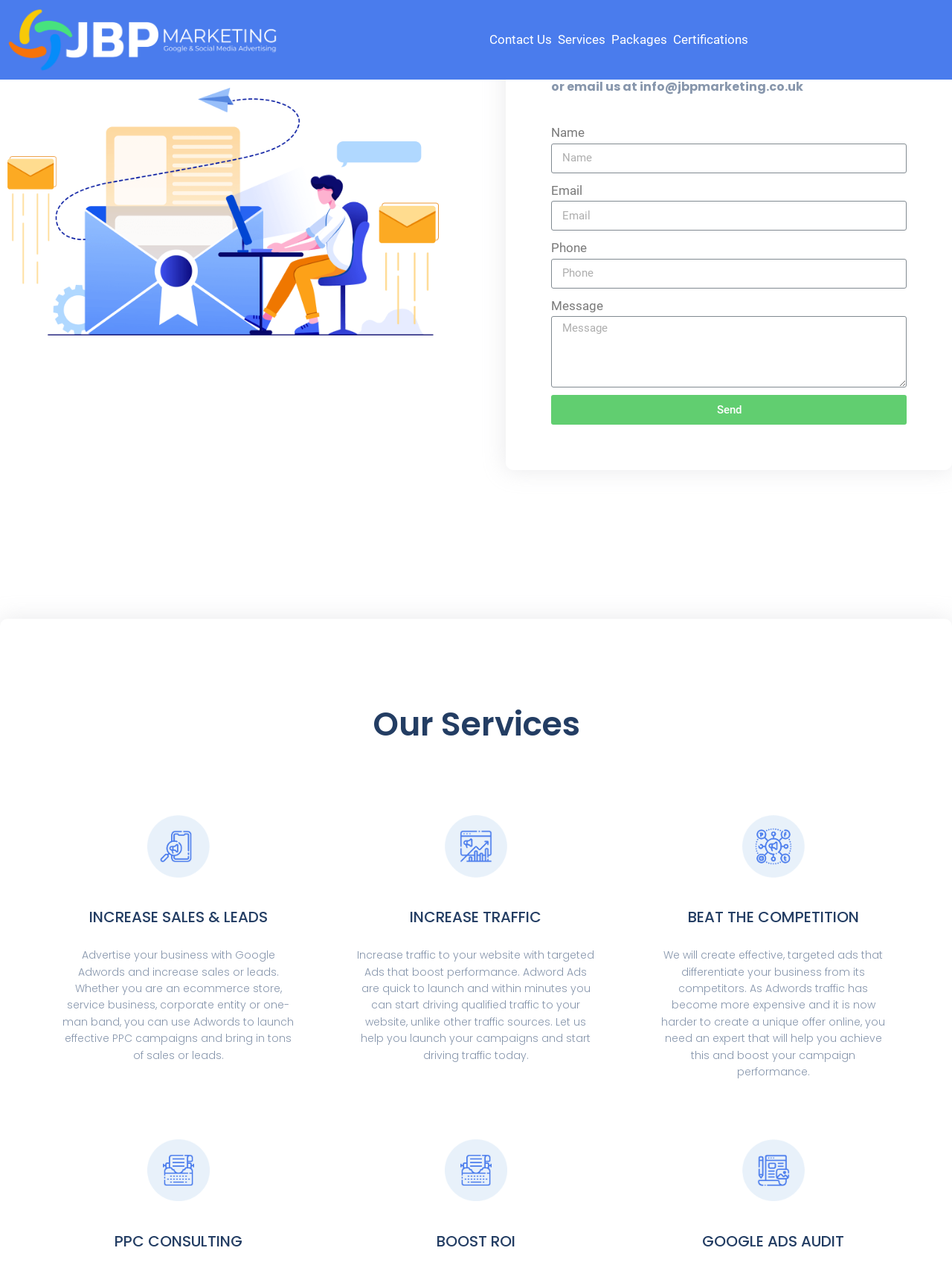Determine the bounding box coordinates of the target area to click to execute the following instruction: "Click Packages."

[0.642, 0.025, 0.707, 0.037]